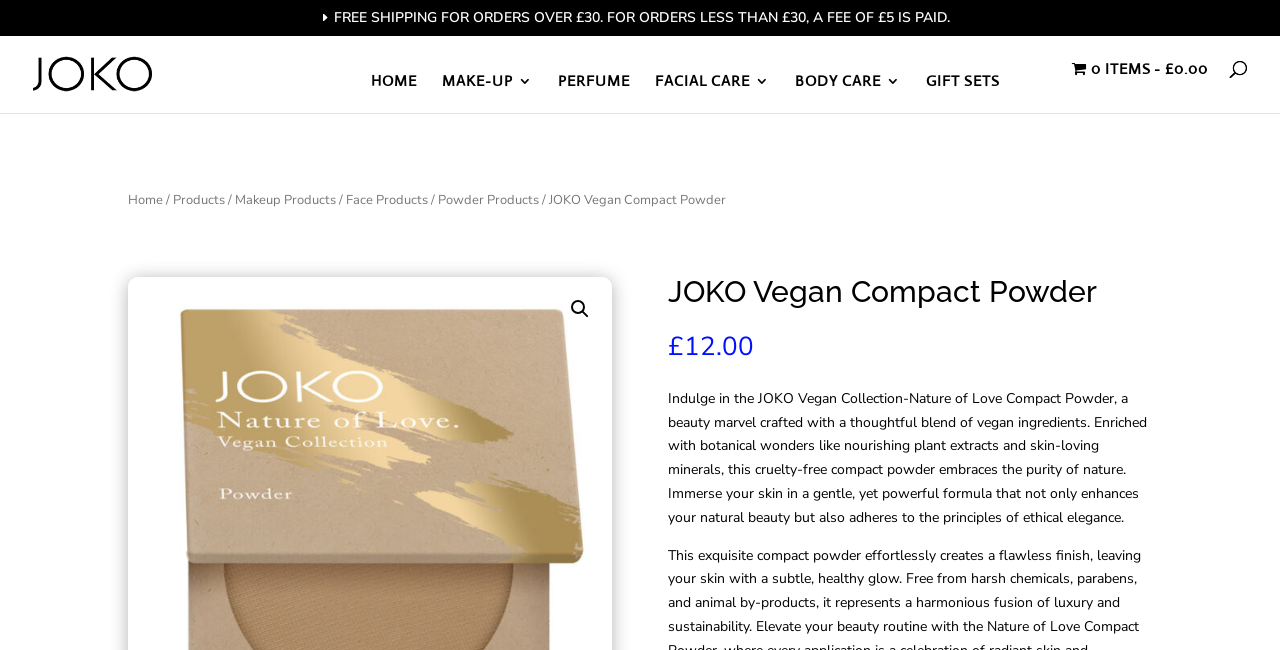Using the webpage screenshot, find the UI element described by name="s" placeholder="Search …" title="Search for:". Provide the bounding box coordinates in the format (top-left x, top-left y, bottom-right x, bottom-right y), ensuring all values are floating point numbers between 0 and 1.

[0.053, 0.054, 0.953, 0.057]